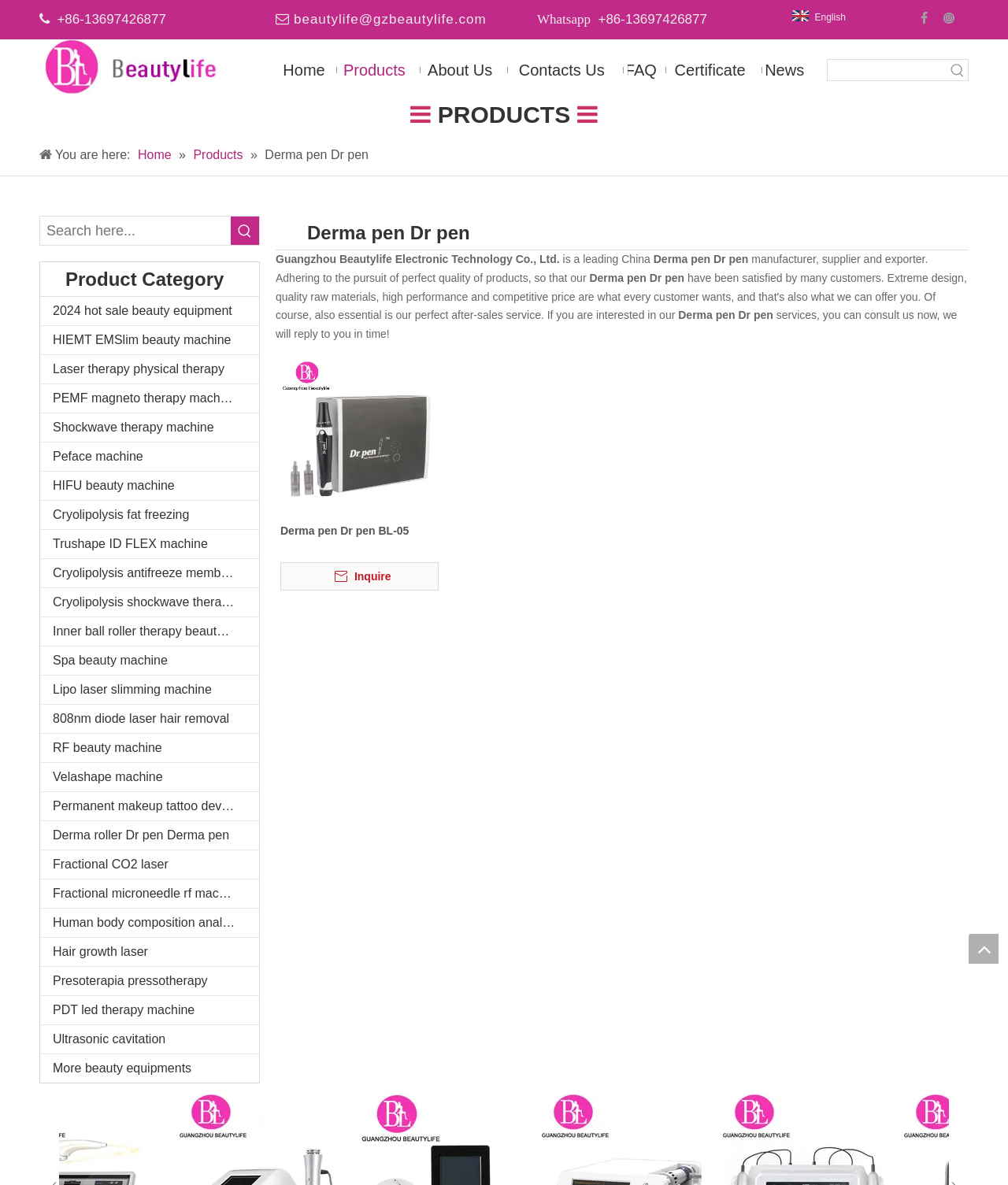What is the company name?
Identify the answer in the screenshot and reply with a single word or phrase.

Guangzhou Beautylife Electronic Technology Co., Ltd.